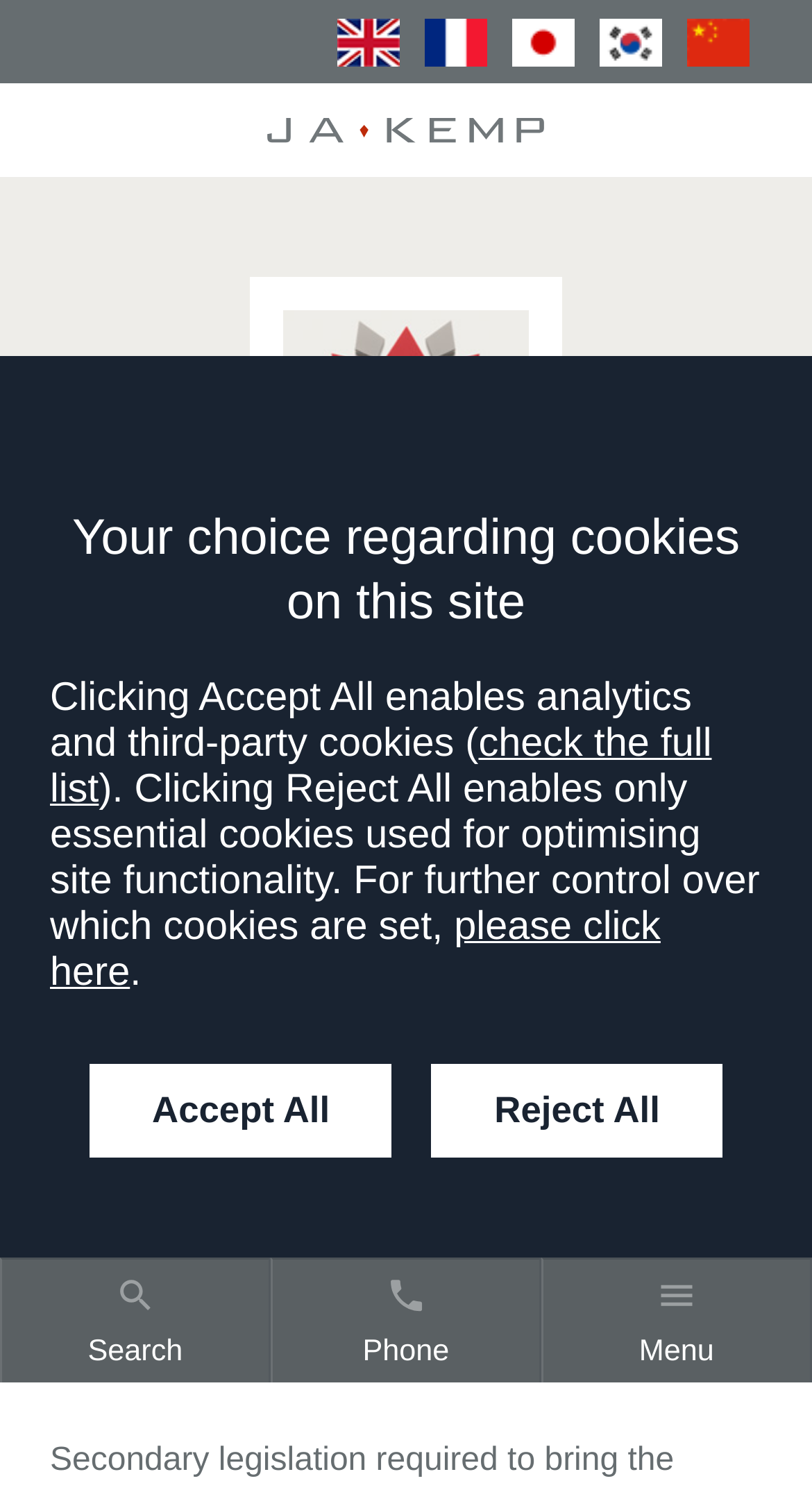Identify the bounding box for the described UI element: "check the full list".

[0.062, 0.485, 0.876, 0.545]